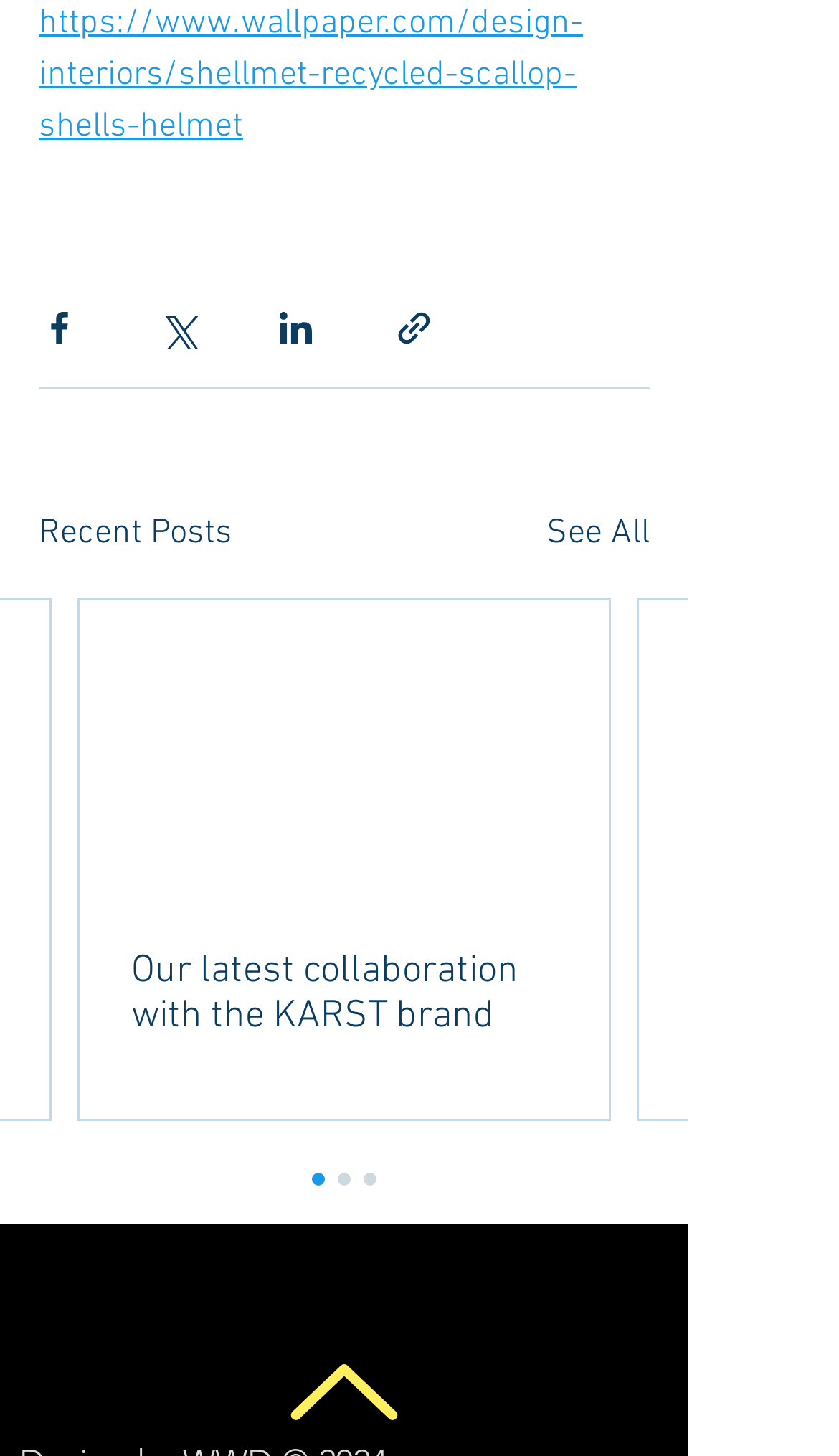Locate the bounding box coordinates of the element that should be clicked to execute the following instruction: "View recent posts".

[0.046, 0.348, 0.277, 0.384]